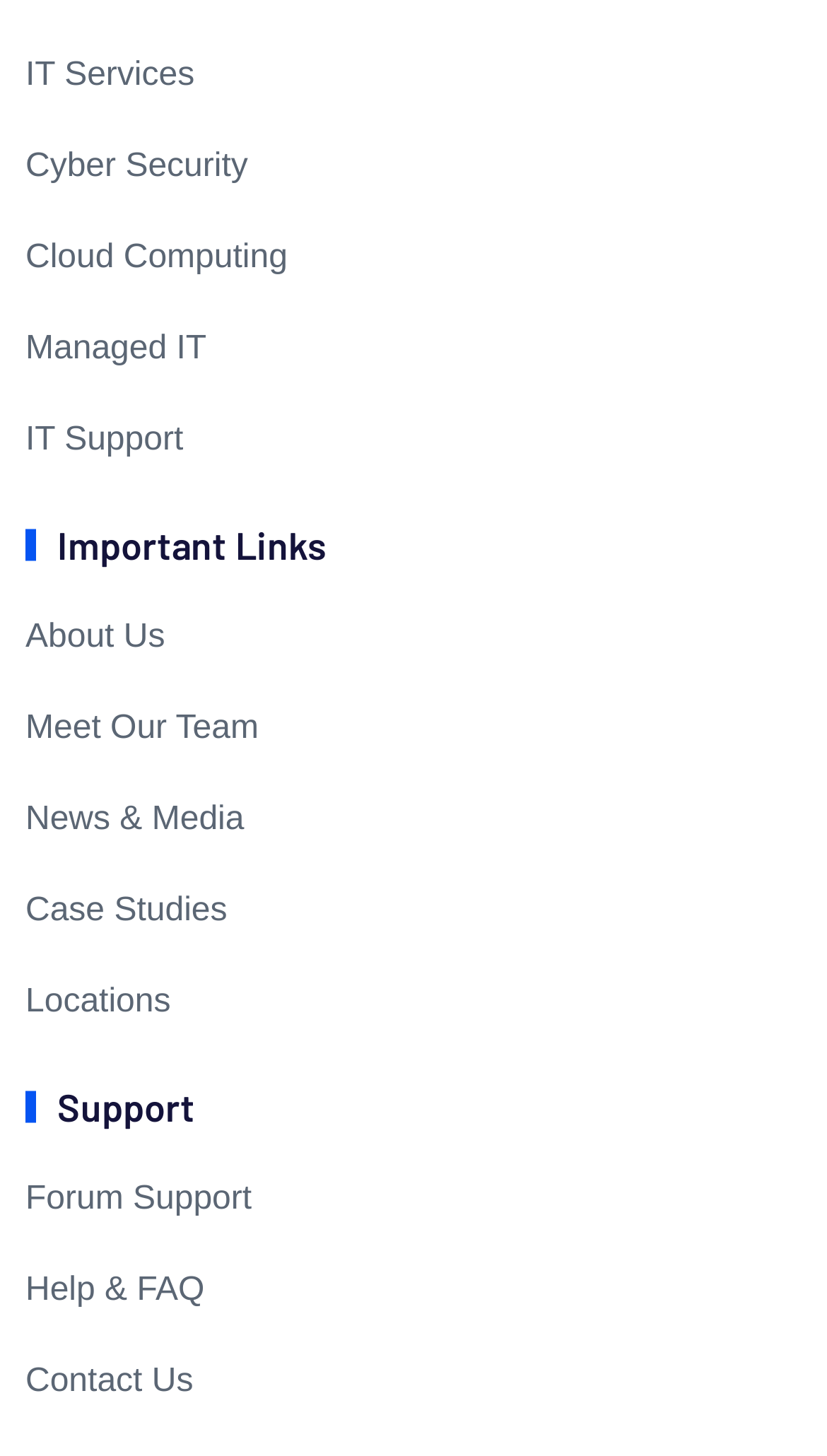How many links are under 'Important Links'?
Please respond to the question with a detailed and thorough explanation.

I counted the number of links under the 'Important Links' heading, which are 'About Us', 'Meet Our Team', 'News & Media', 'Case Studies', 'Locations', 'Forum Support', and 'Help & FAQ'. There are 7 links in total.